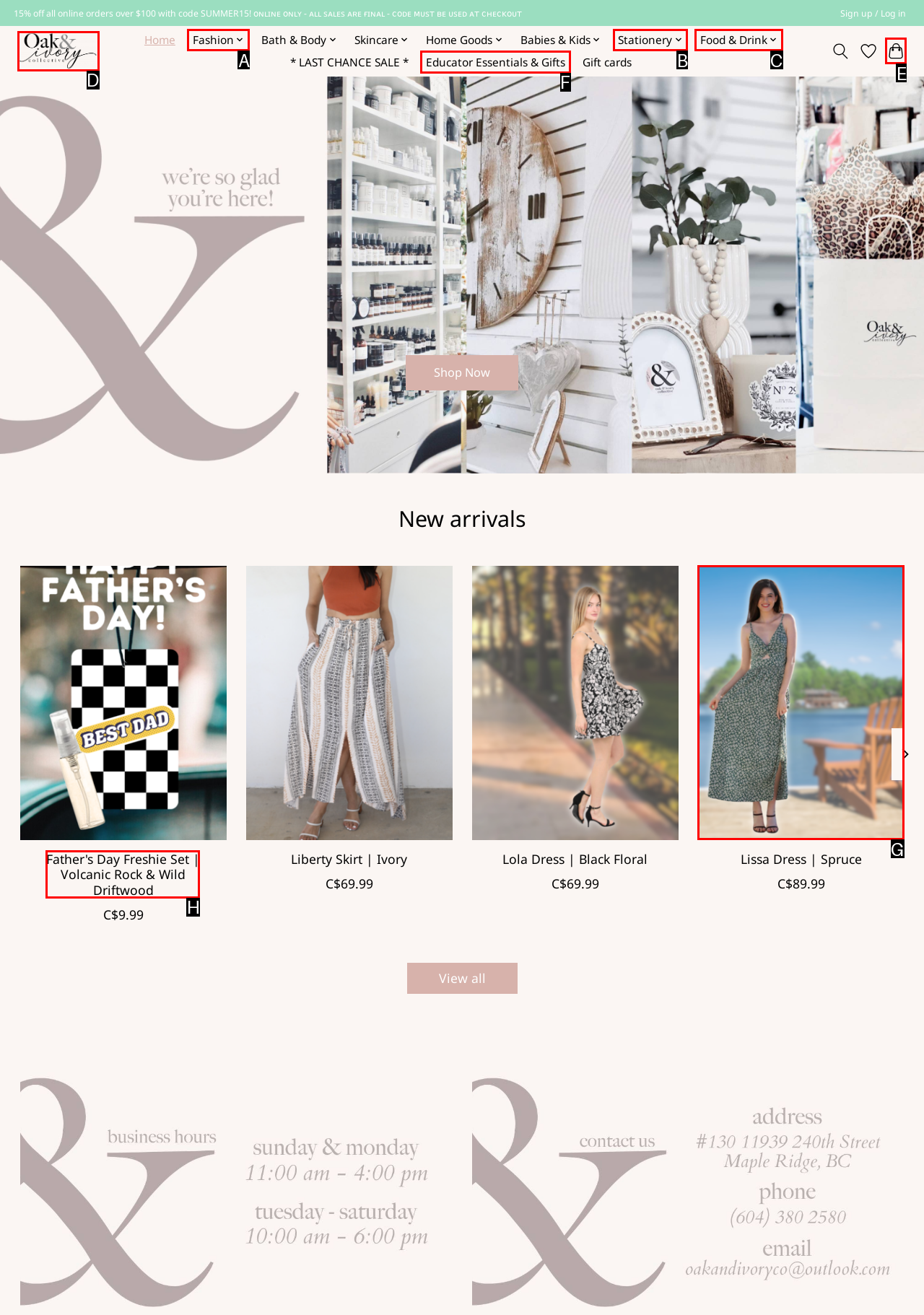Identify the HTML element that corresponds to the description: Fashion Provide the letter of the matching option directly from the choices.

A